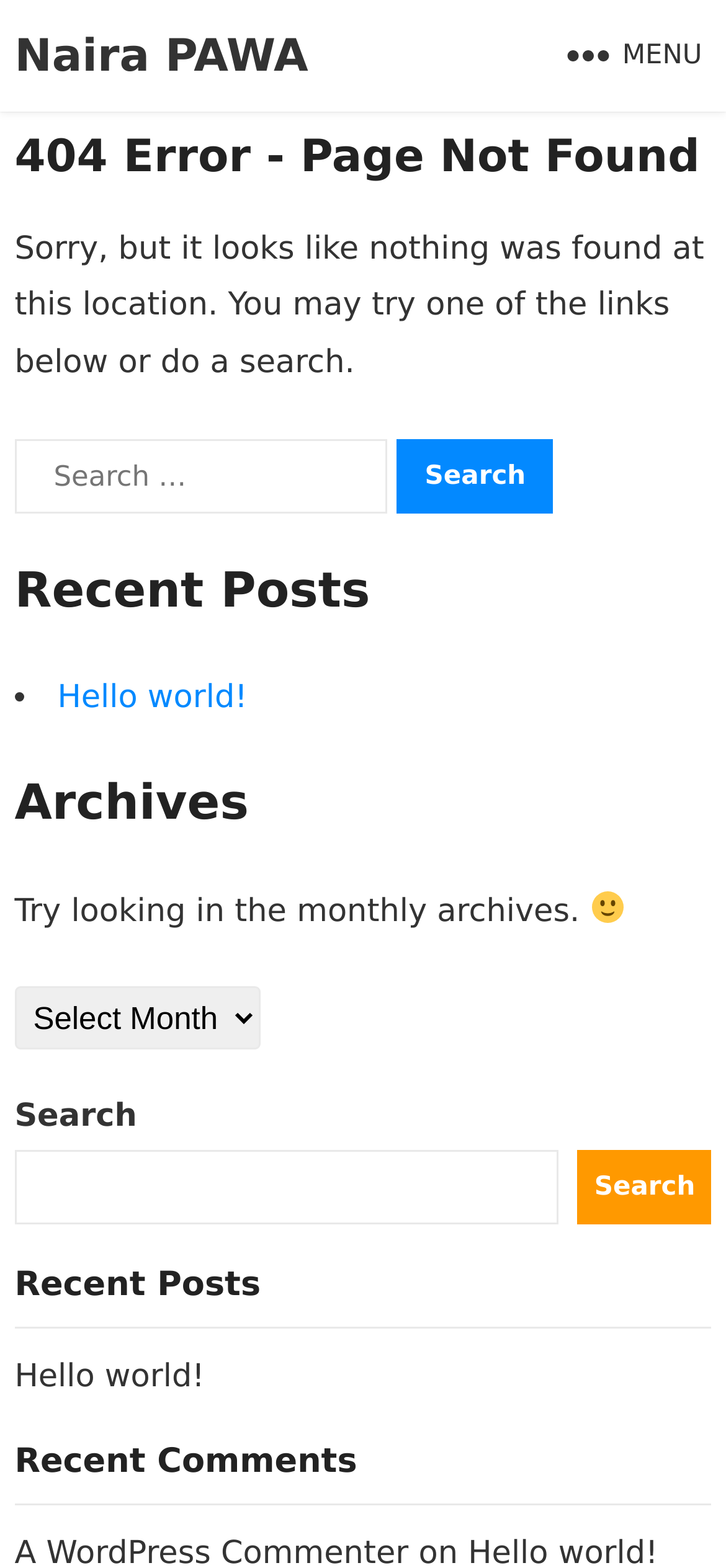Pinpoint the bounding box coordinates of the clickable element to carry out the following instruction: "view posts tagged with 'amanda'."

None